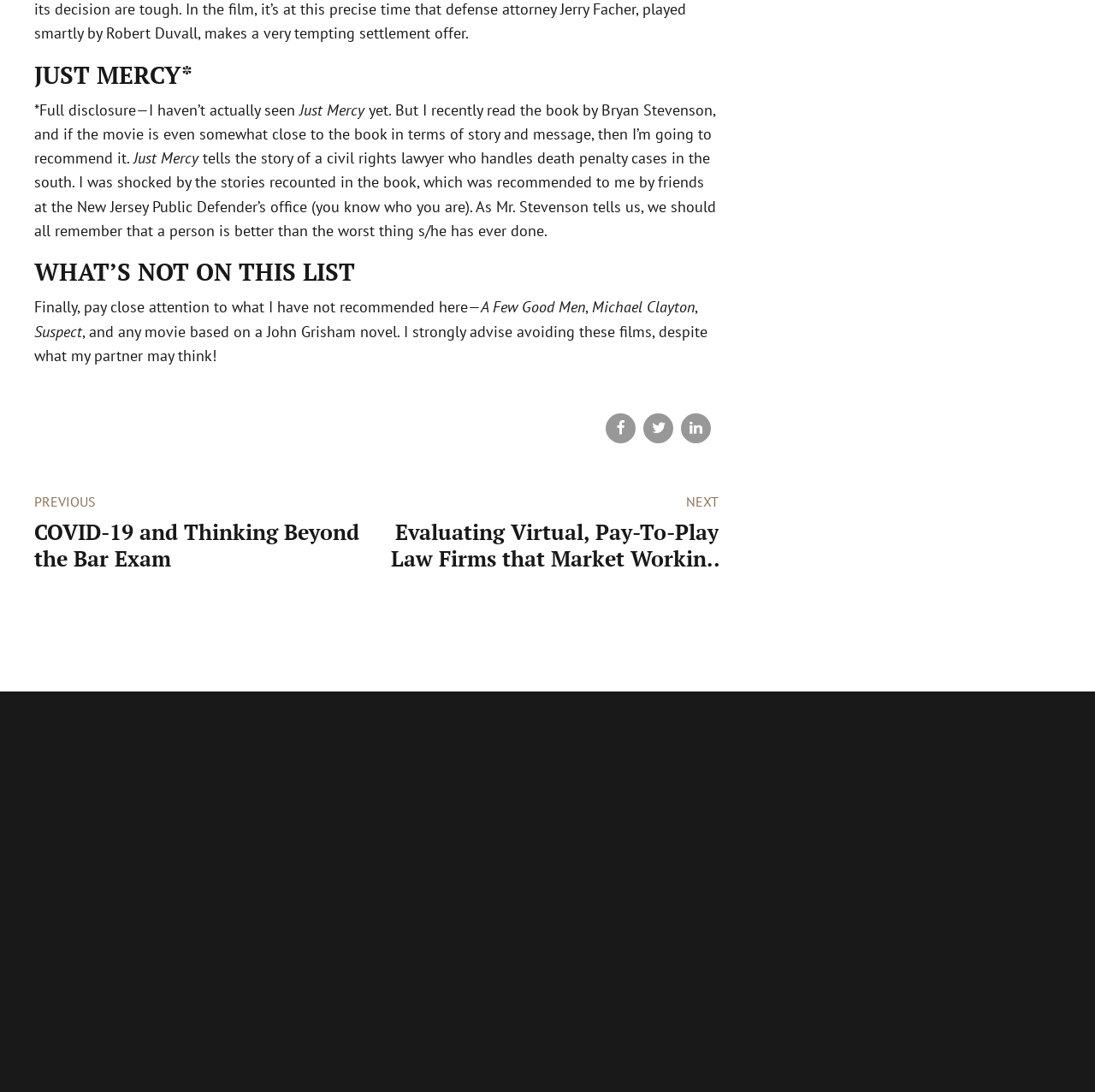Determine the bounding box coordinates of the region to click in order to accomplish the following instruction: "Click the 'Disclaimer' link". Provide the coordinates as four float numbers between 0 and 1, specifically [left, top, right, bottom].

[0.677, 0.873, 0.729, 0.889]